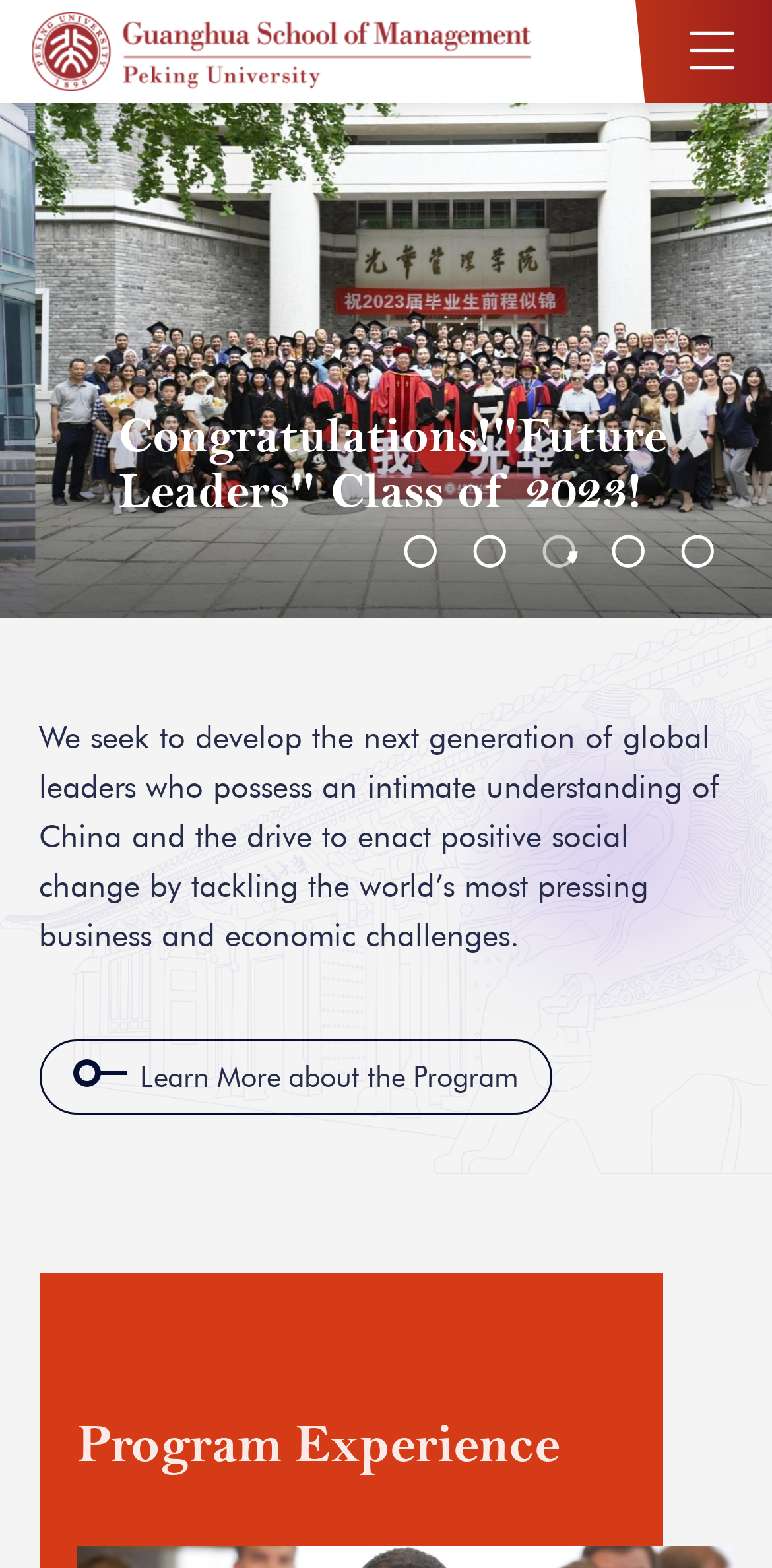Respond to the question with just a single word or phrase: 
How many images are on the webpage?

7